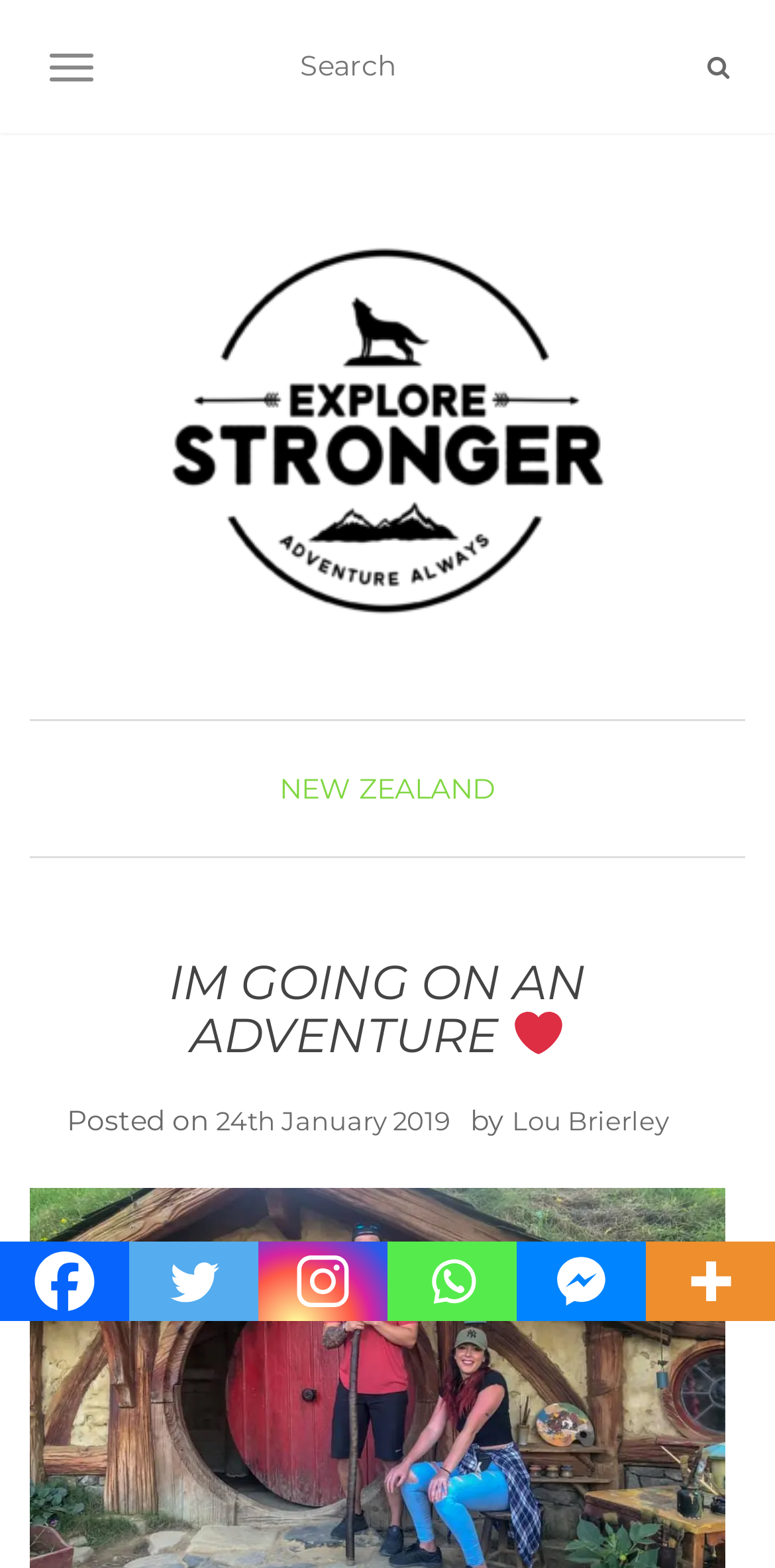What is the purpose of the textbox at the top?
Based on the content of the image, thoroughly explain and answer the question.

The textbox at the top of the page has a placeholder text 'Search', indicating that it is used for searching purposes. The bounding box coordinates of this element are [0.382, 0.023, 0.892, 0.061].